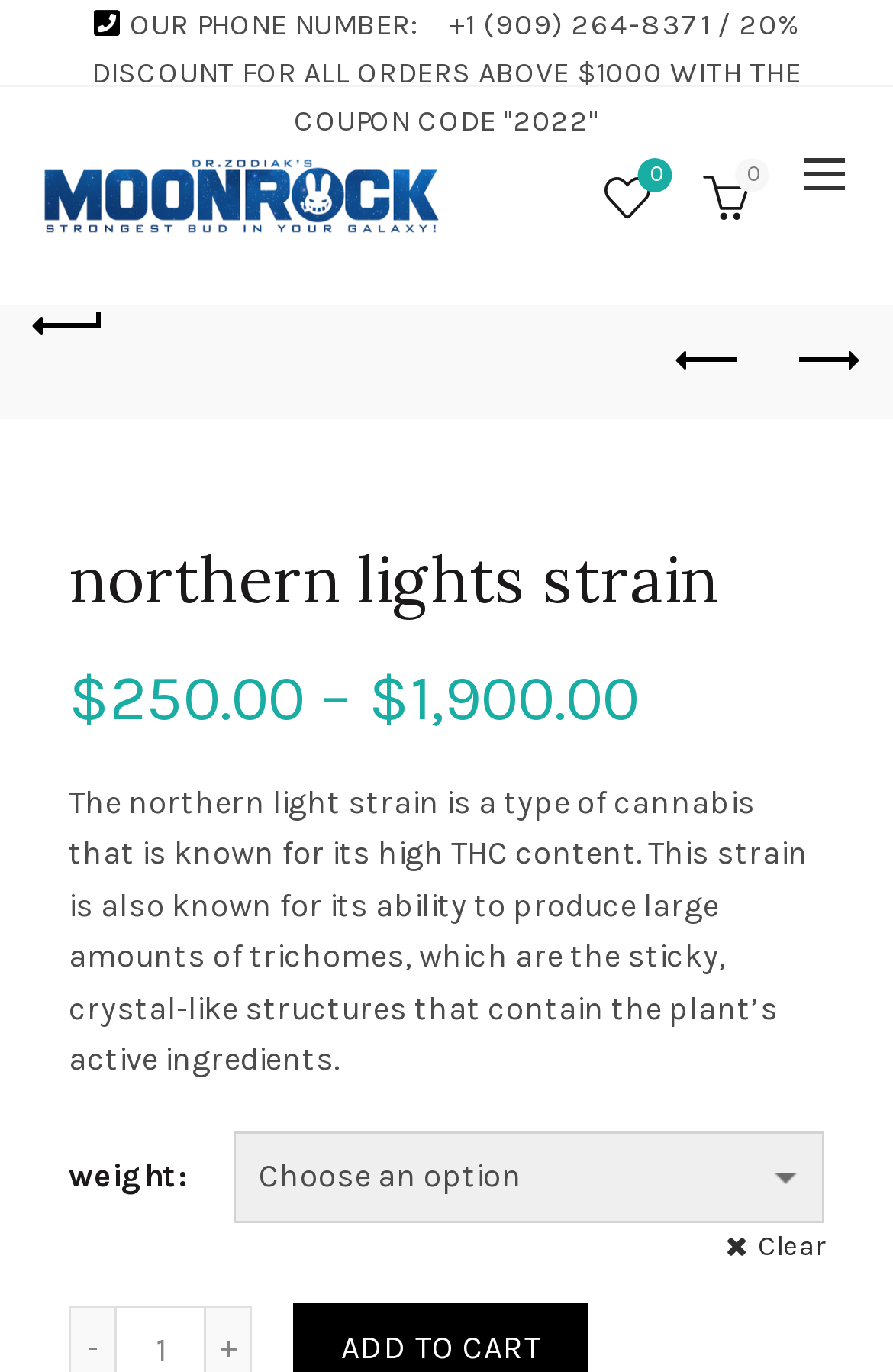Please locate the bounding box coordinates of the element's region that needs to be clicked to follow the instruction: "Visit the official Moonrock shop". The bounding box coordinates should be provided as four float numbers between 0 and 1, i.e., [left, top, right, bottom].

[0.038, 0.063, 0.487, 0.222]